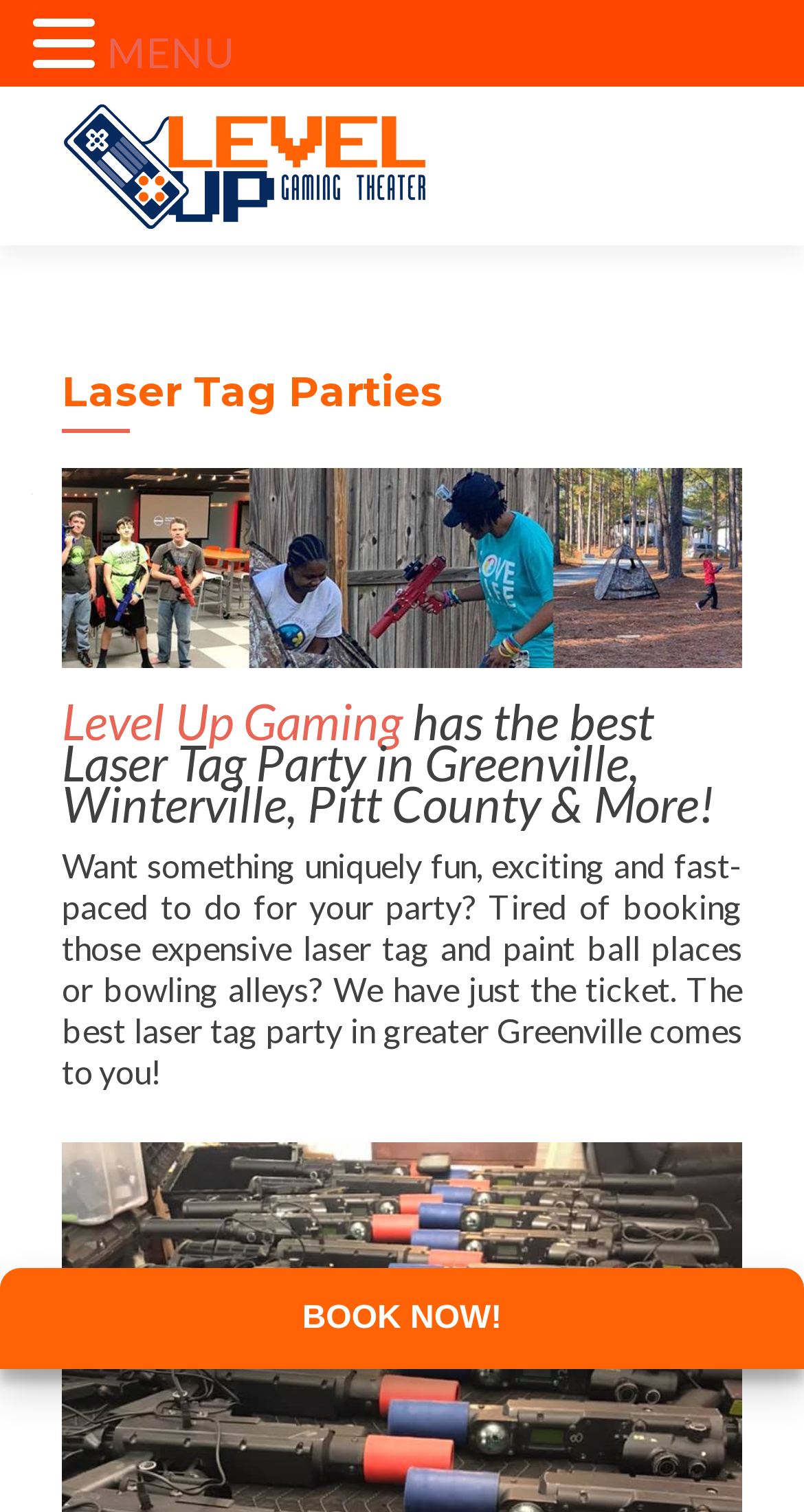Please identify the bounding box coordinates of the region to click in order to complete the given instruction: "View Professor Robin Allaby's profile". The coordinates should be four float numbers between 0 and 1, i.e., [left, top, right, bottom].

None